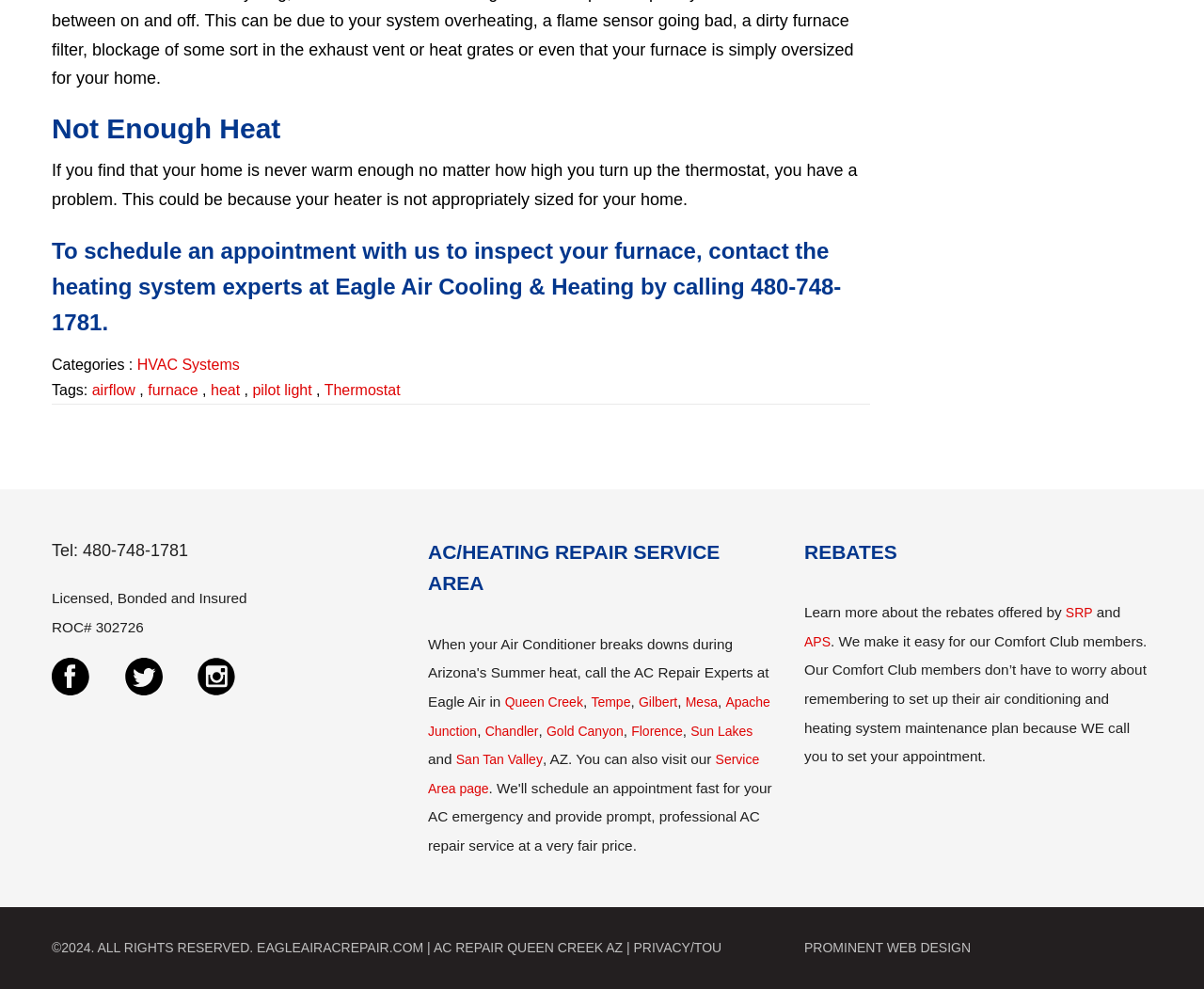What is the name of the company that offers rebates?
Can you provide an in-depth and detailed response to the question?

The names of the companies that offer rebates can be found in the text 'Learn more about the rebates offered by SRP and APS.'